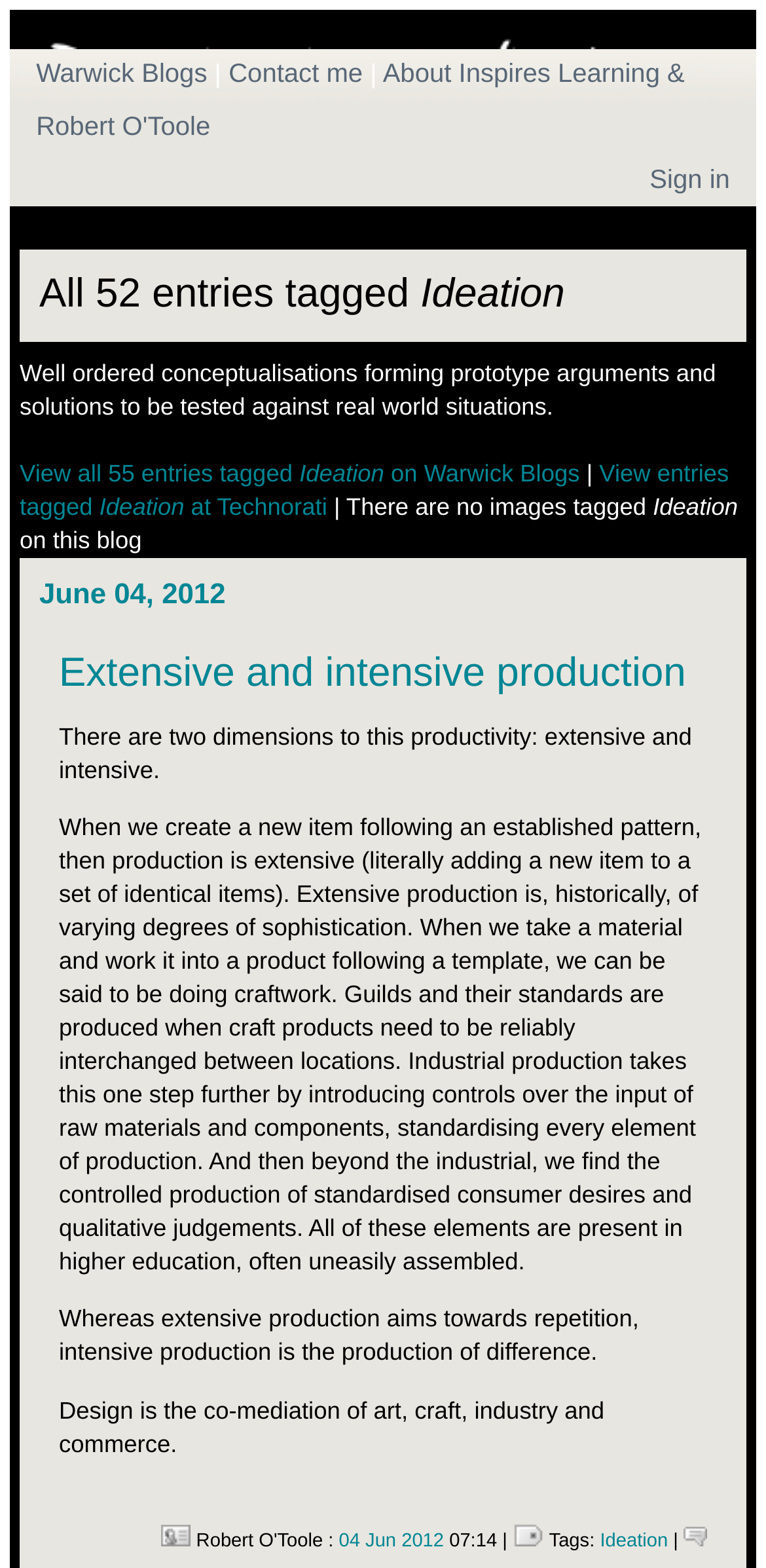Identify the bounding box for the UI element specified in this description: "Contact me". The coordinates must be four float numbers between 0 and 1, formatted as [left, top, right, bottom].

[0.298, 0.029, 0.474, 0.065]